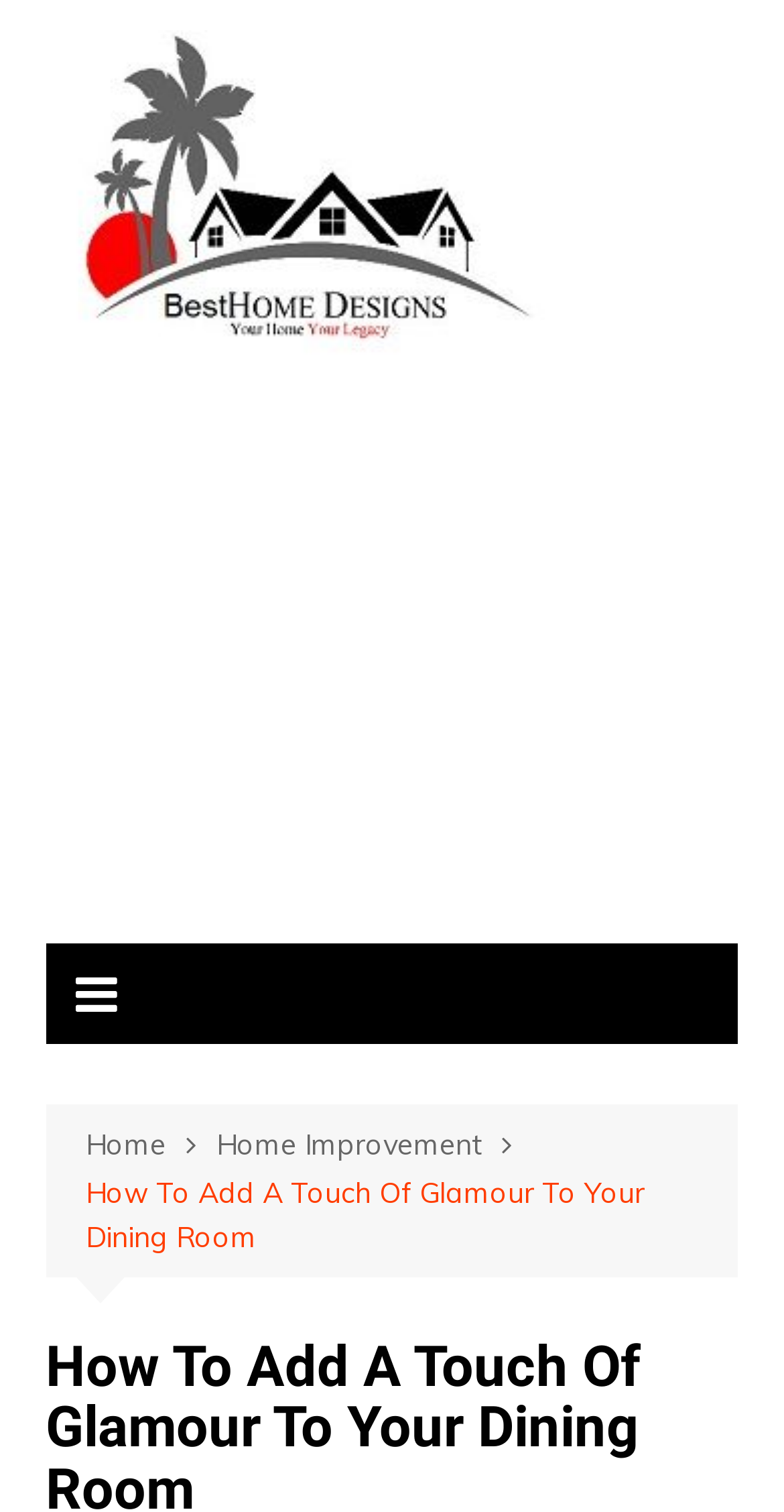What is the name of the website?
Examine the webpage screenshot and provide an in-depth answer to the question.

I determined the name of the website by looking at the link element with the text 'Best Home designs' at the top of the page, which is likely the website's logo or title.